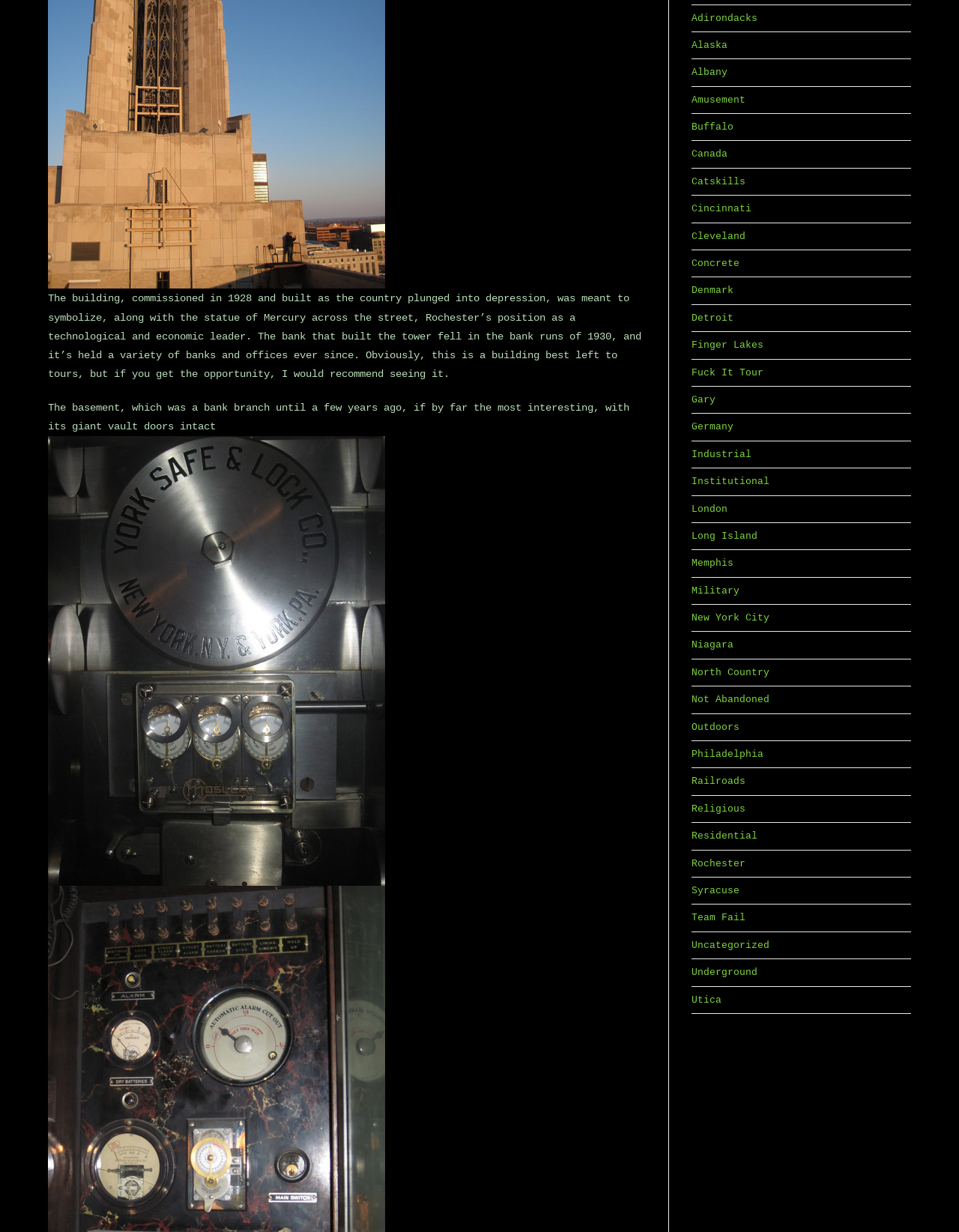Provide the bounding box coordinates of the HTML element described as: "Long Island". The bounding box coordinates should be four float numbers between 0 and 1, i.e., [left, top, right, bottom].

[0.721, 0.43, 0.79, 0.44]